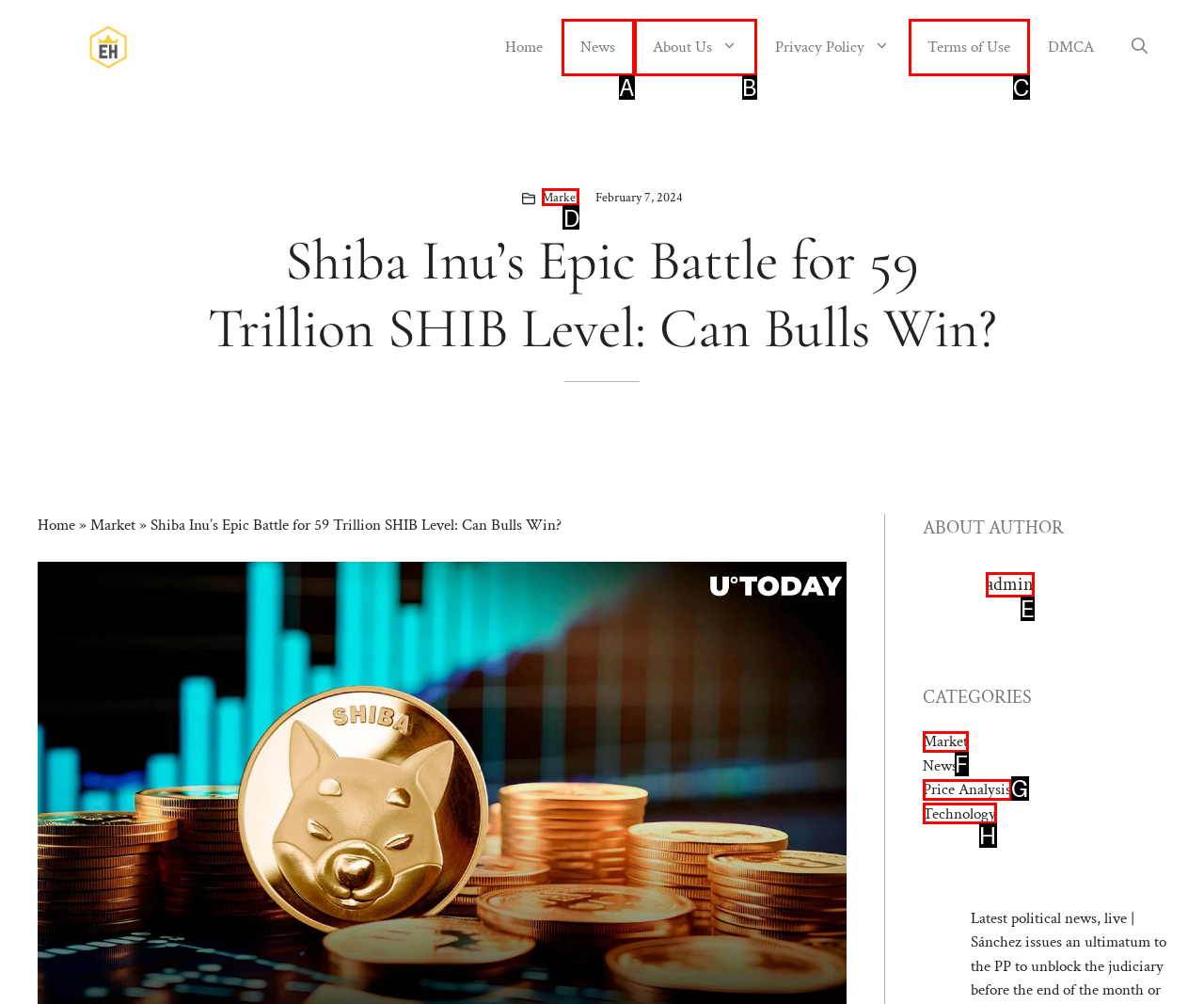Identify the letter of the option to click in order to view market news. Answer with the letter directly.

D